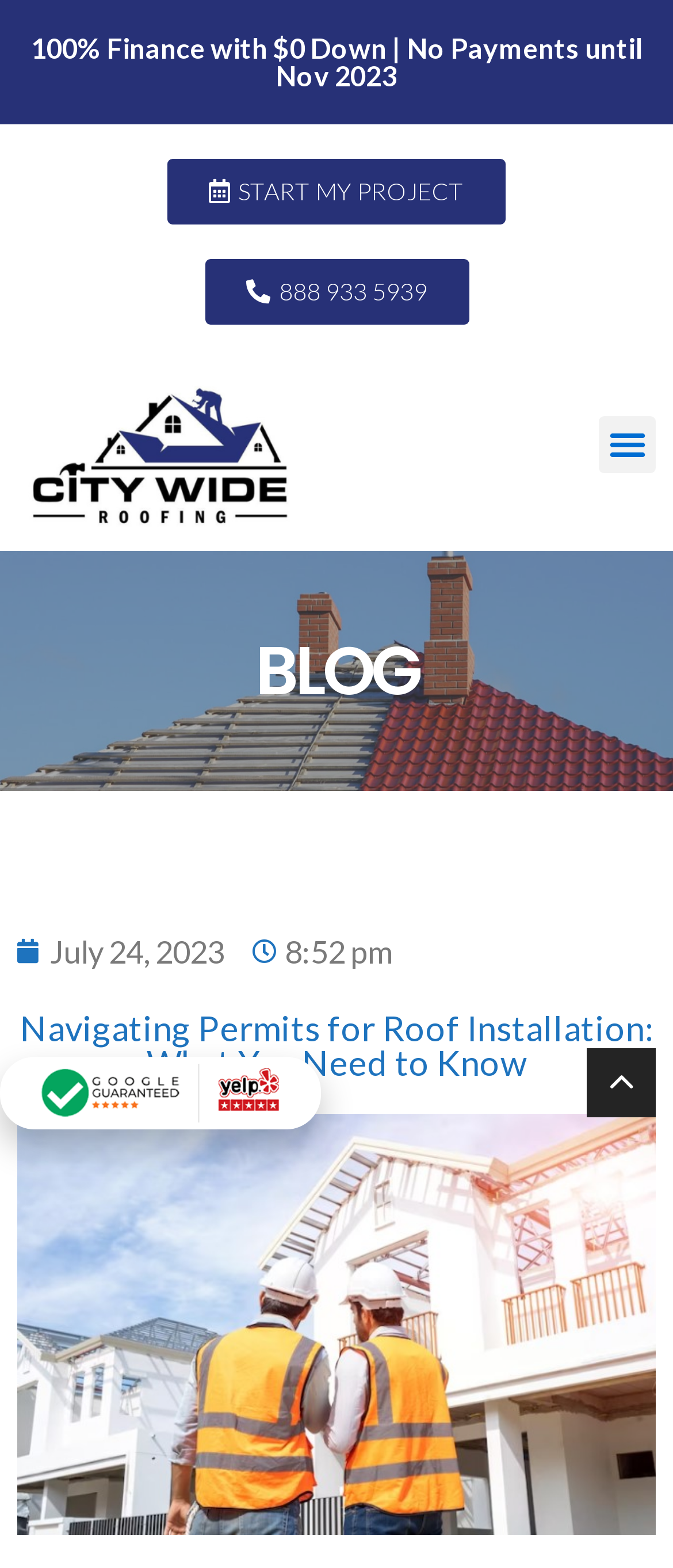Provide your answer to the question using just one word or phrase: What is the phone number to contact?

888 933 5939